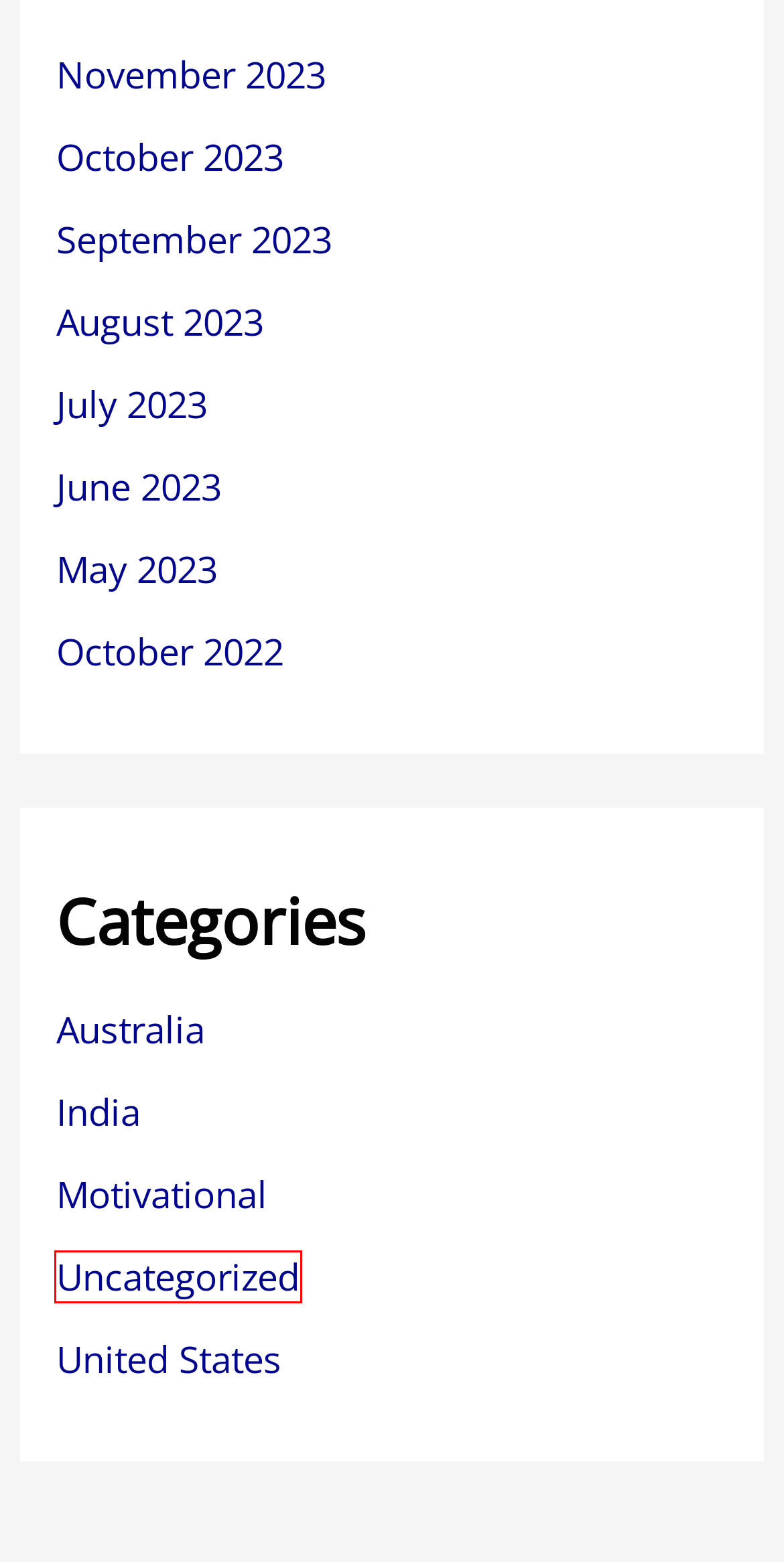You are provided a screenshot of a webpage featuring a red bounding box around a UI element. Choose the webpage description that most accurately represents the new webpage after clicking the element within the red bounding box. Here are the candidates:
A. May 2023 | Travel Pediya
B. November 2023 | Travel Pediya
C. October 2022 | Travel Pediya
D. September 2023 | Travel Pediya
E. Uncategorized | Travel Pediya
F. August 2023 | Travel Pediya
G. October 2023 | Travel Pediya
H. Australia | Travel Pediya

E